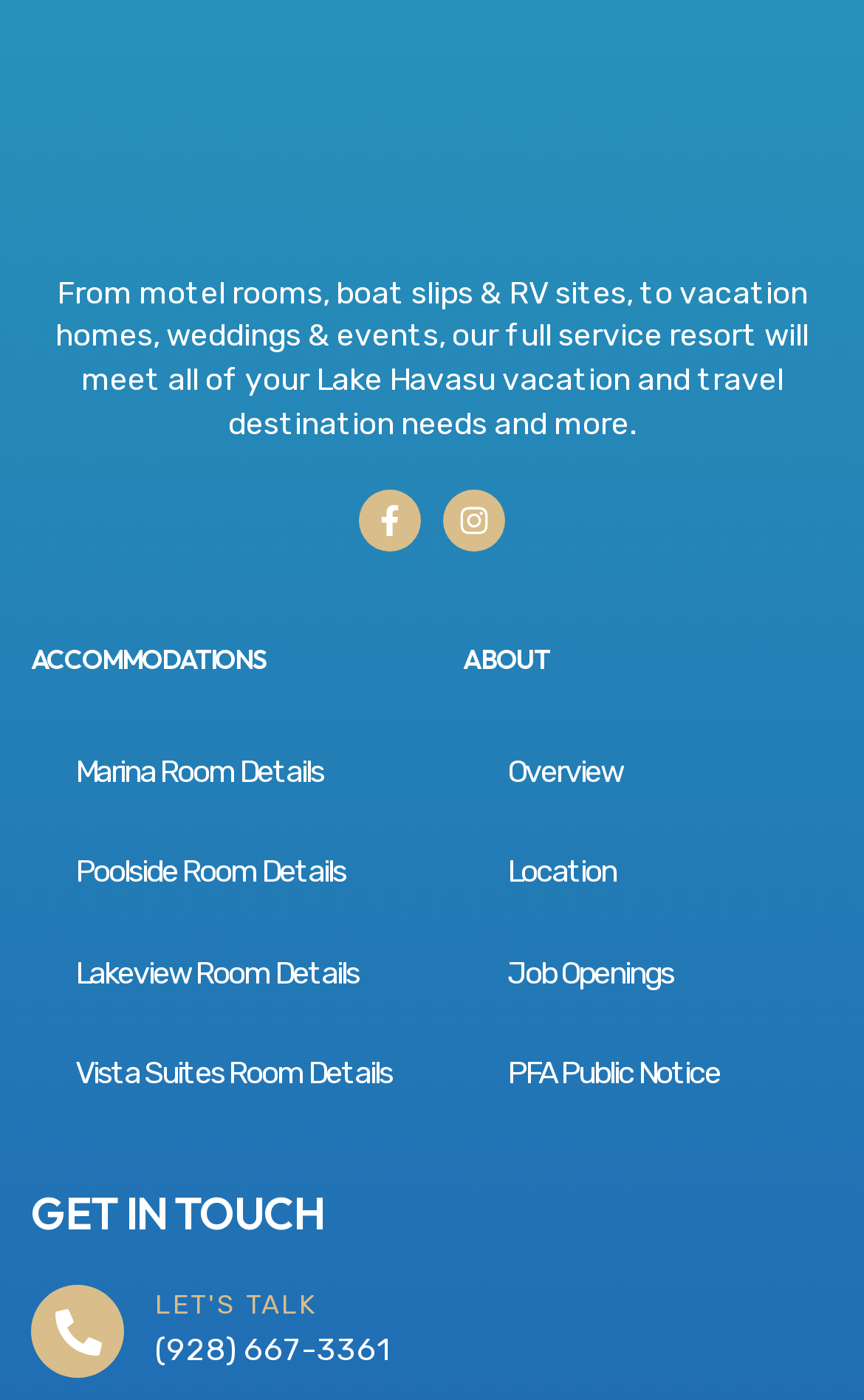Locate the bounding box of the UI element described in the following text: "Instagram".

[0.513, 0.35, 0.585, 0.394]